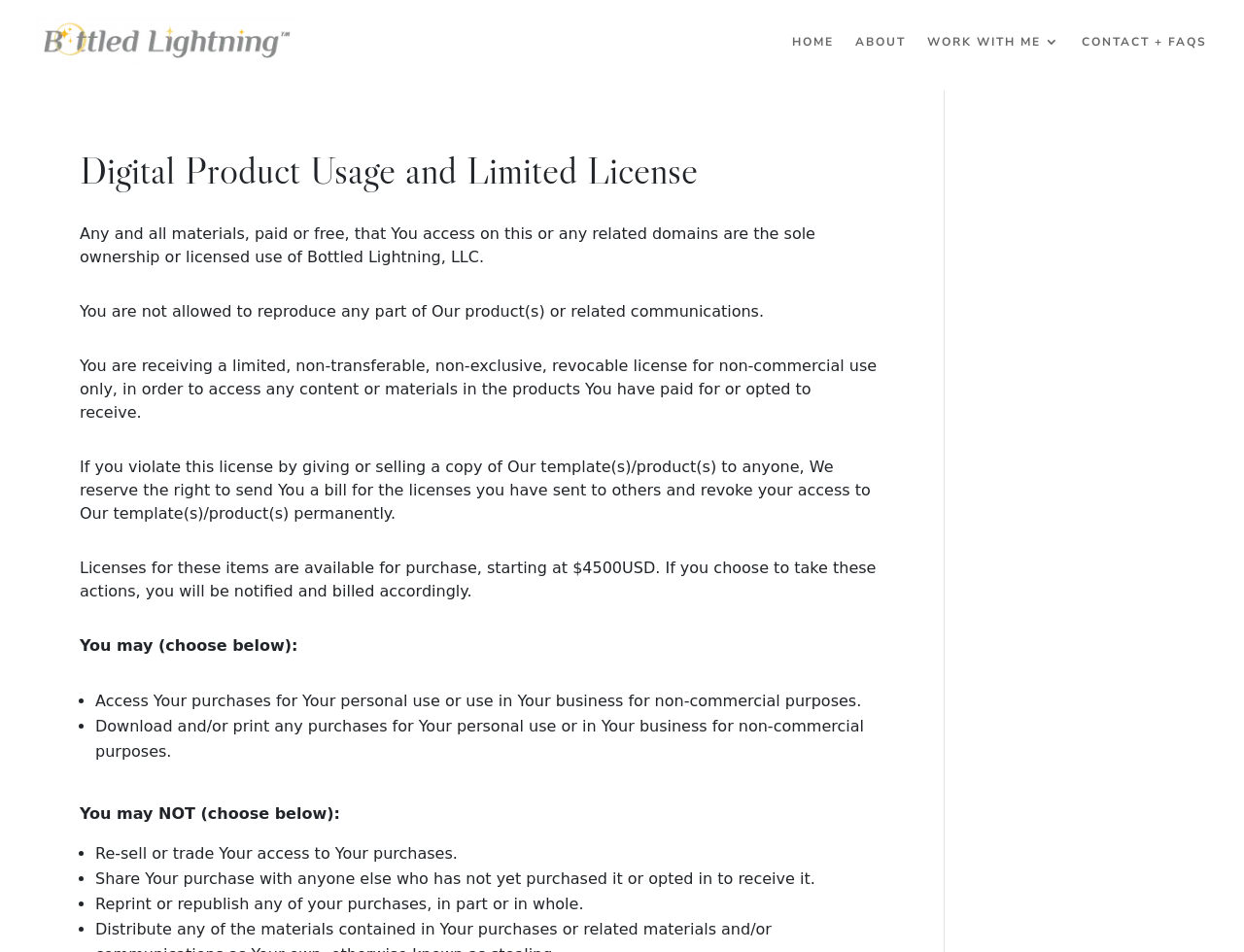Highlight the bounding box of the UI element that corresponds to this description: "Contact + FAQs".

[0.869, 0.005, 0.97, 0.083]